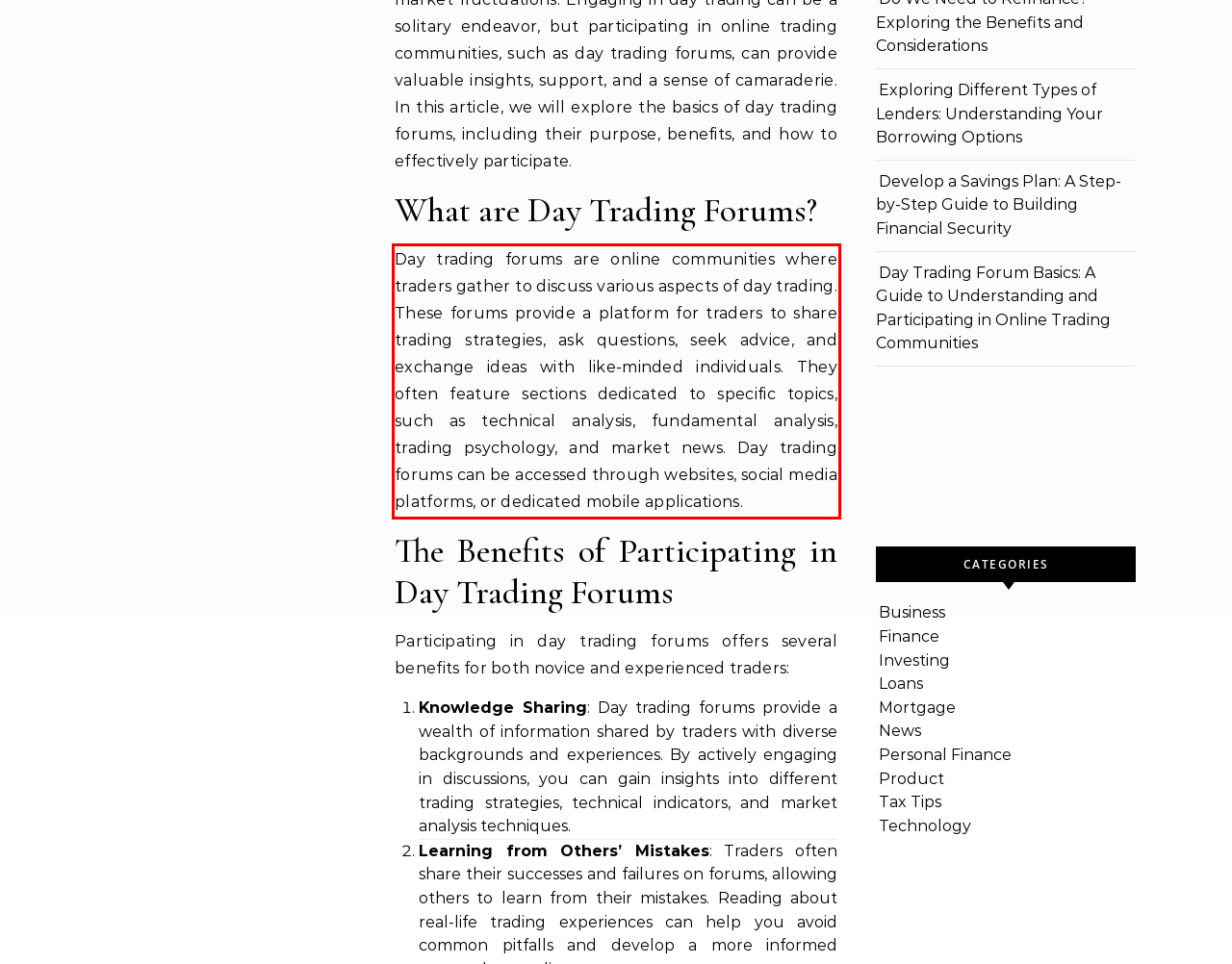Inspect the webpage screenshot that has a red bounding box and use OCR technology to read and display the text inside the red bounding box.

Day trading forums are online communities where traders gather to discuss various aspects of day trading. These forums provide a platform for traders to share trading strategies, ask questions, seek advice, and exchange ideas with like-minded individuals. They often feature sections dedicated to specific topics, such as technical analysis, fundamental analysis, trading psychology, and market news. Day trading forums can be accessed through websites, social media platforms, or dedicated mobile applications.